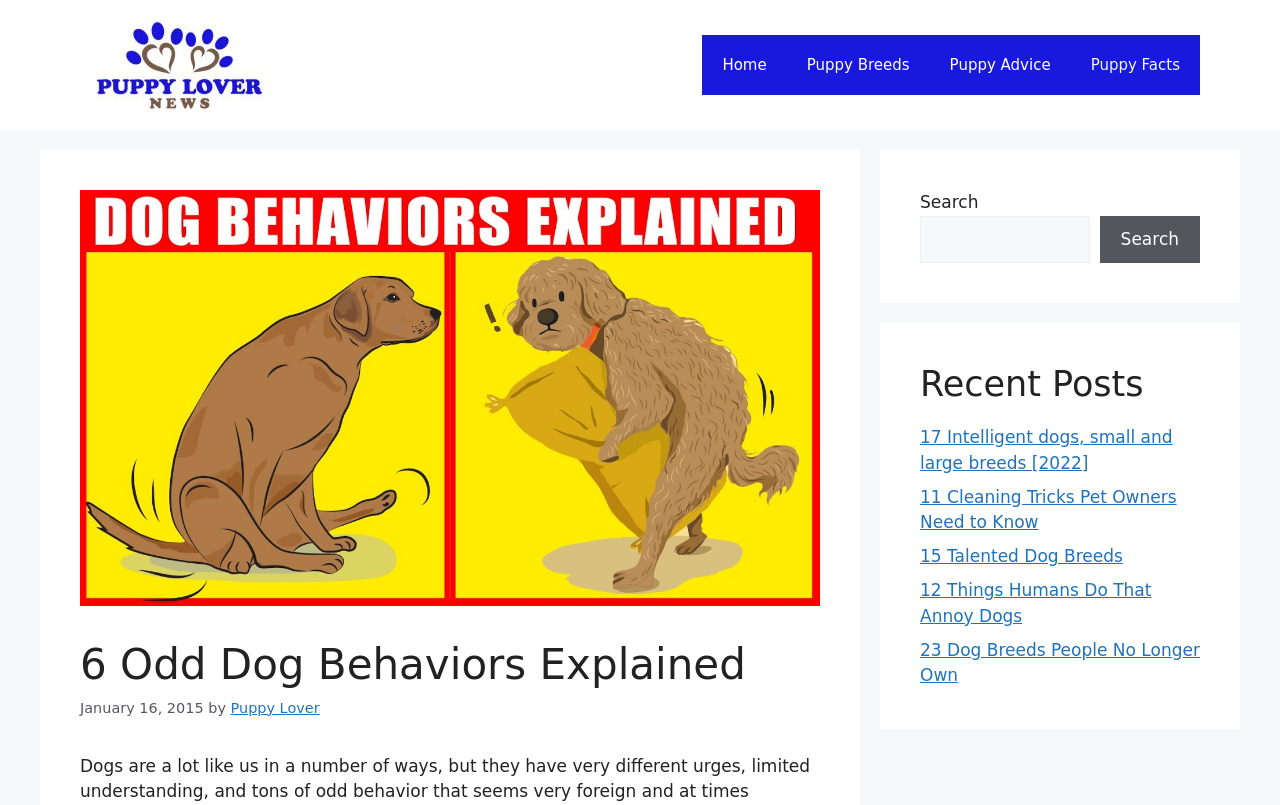Identify the bounding box coordinates for the element you need to click to achieve the following task: "Visit Puppy Lover's page". The coordinates must be four float values ranging from 0 to 1, formatted as [left, top, right, bottom].

[0.18, 0.869, 0.25, 0.889]